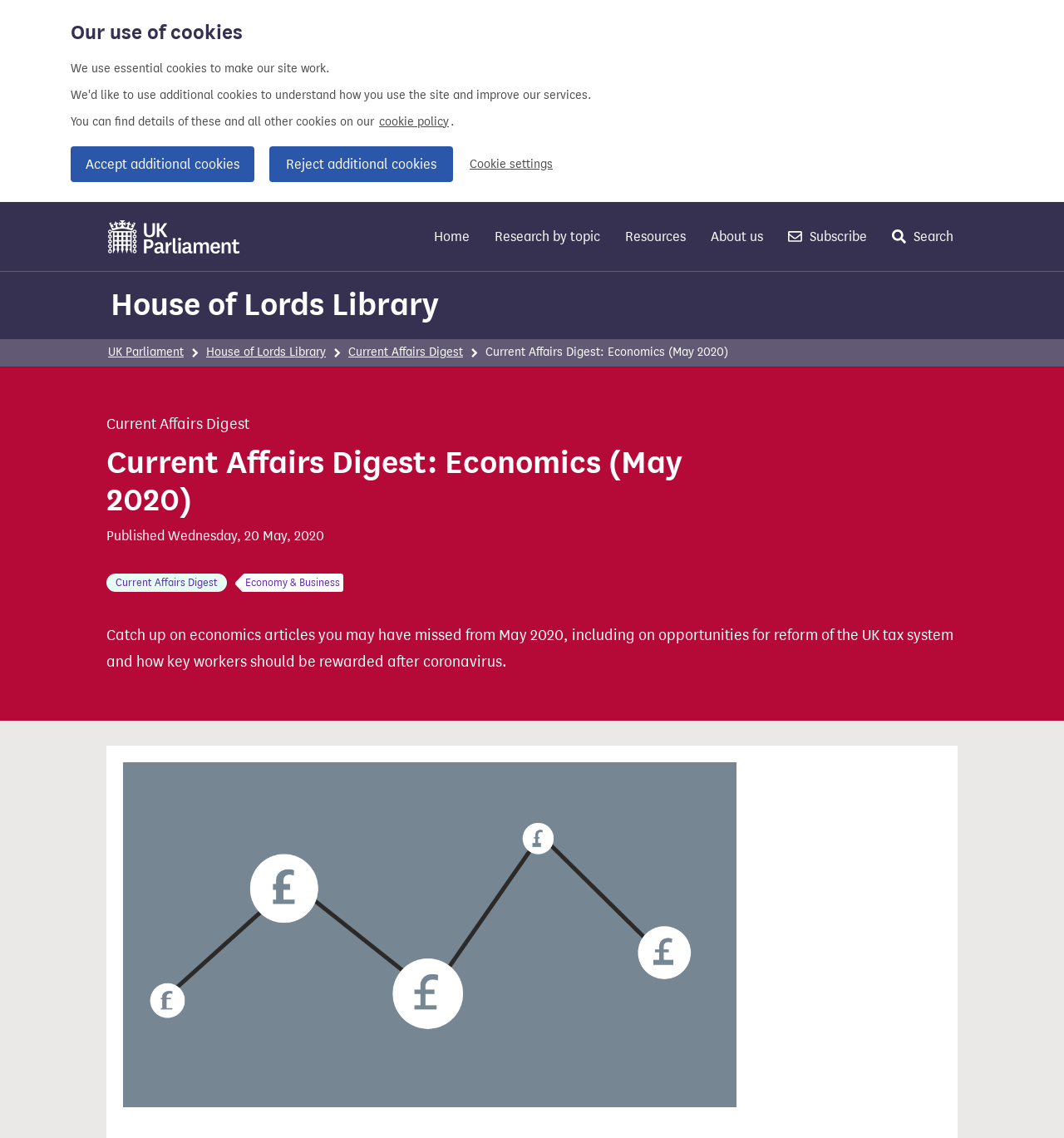Specify the bounding box coordinates of the region I need to click to perform the following instruction: "Visit the UK Parliament website". The coordinates must be four float numbers in the range of 0 to 1, i.e., [left, top, right, bottom].

[0.1, 0.192, 0.227, 0.224]